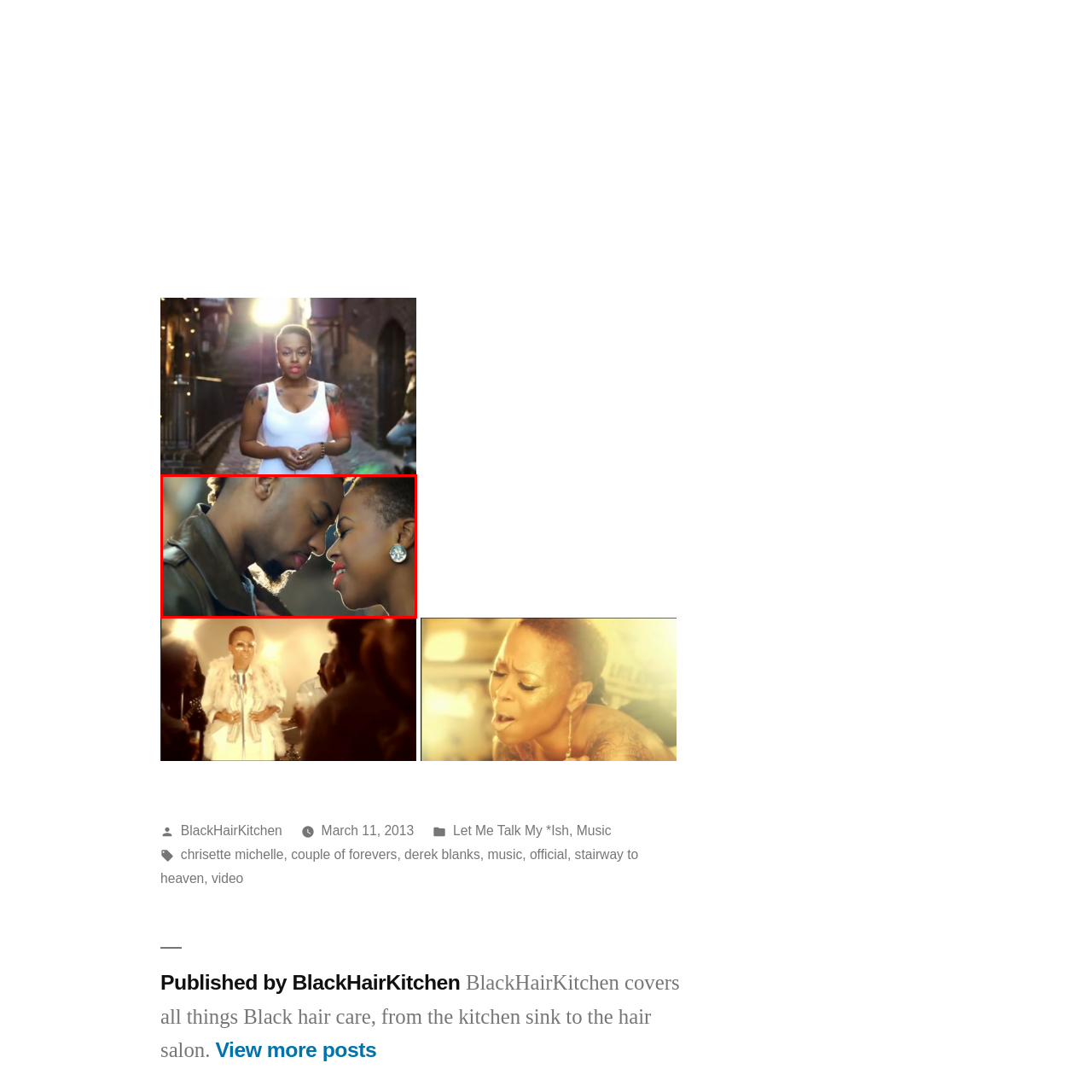Describe extensively the image that is contained within the red box.

The image captures an intimate moment between two individuals, showcasing a close encounter filled with emotion. A man and a woman are leaning toward each other, their foreheads touching as they share a tender gaze. The man has a stylish haircut with a hint of a beard, dressed in a leather jacket that adds to his allure. The woman, with her striking short hairstyle, is adorned with large, eye-catching earrings and is radiating warmth and affection through her bright red lipstick. The soft focus in the background enhances the romantic atmosphere, emphasizing their connection in this heartfelt scene. This image is part of a series titled "Chrisette Michelle," likely illustrating themes of love and relationships.